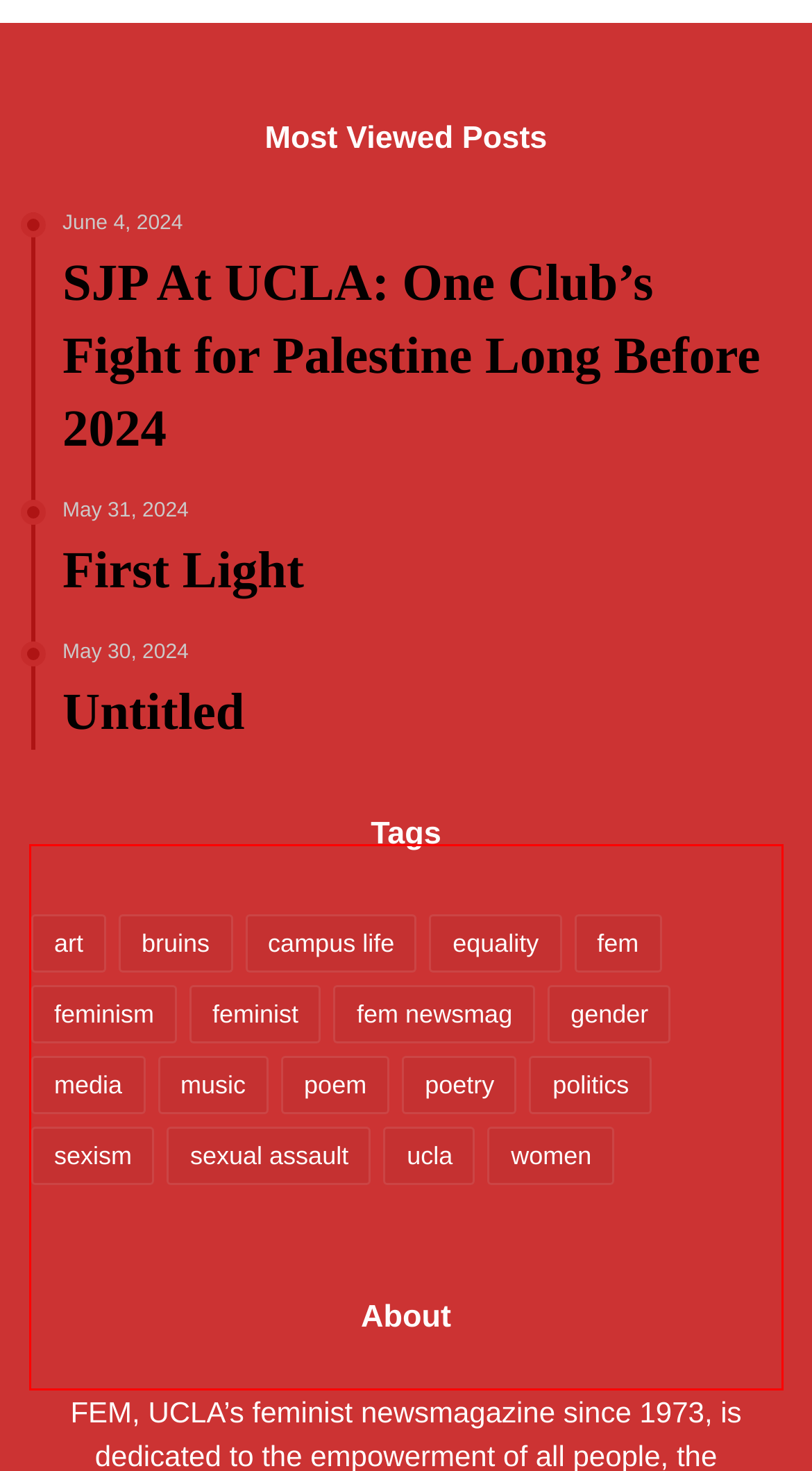Given a screenshot of a webpage with a red bounding box, extract the text content from the UI element inside the red bounding box.

Throughout this week, there were several more events that students participated in to learn more about issues of homelessness and food insecurity facing the UCLA population. On Wednesday, March 6, the organizations hosted an art exhibit in Kerckhoff Grand Salon, titled “Art From the Homeless.” On Thursday, March 7, students participated in an outreach program, making sandwiches and hygiene kits and then delivering those resources to homeless individuals in Westwood. The week concluded on Friday when students made blankets to donate to those in need.